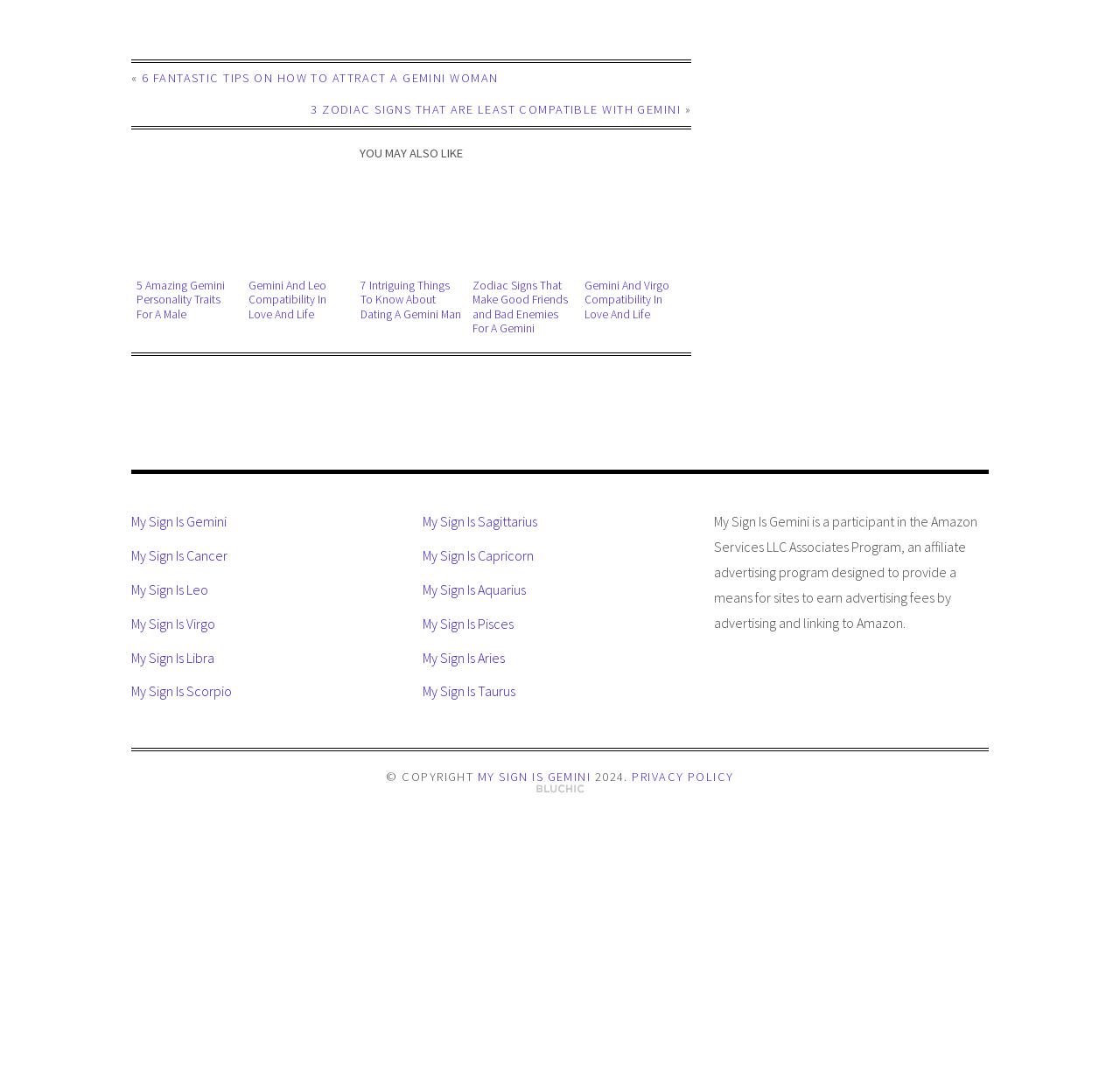Please determine the bounding box coordinates of the clickable area required to carry out the following instruction: "Learn about 'Things To Know About Dating A Gemini Man'". The coordinates must be four float numbers between 0 and 1, represented as [left, top, right, bottom].

[0.322, 0.166, 0.412, 0.26]